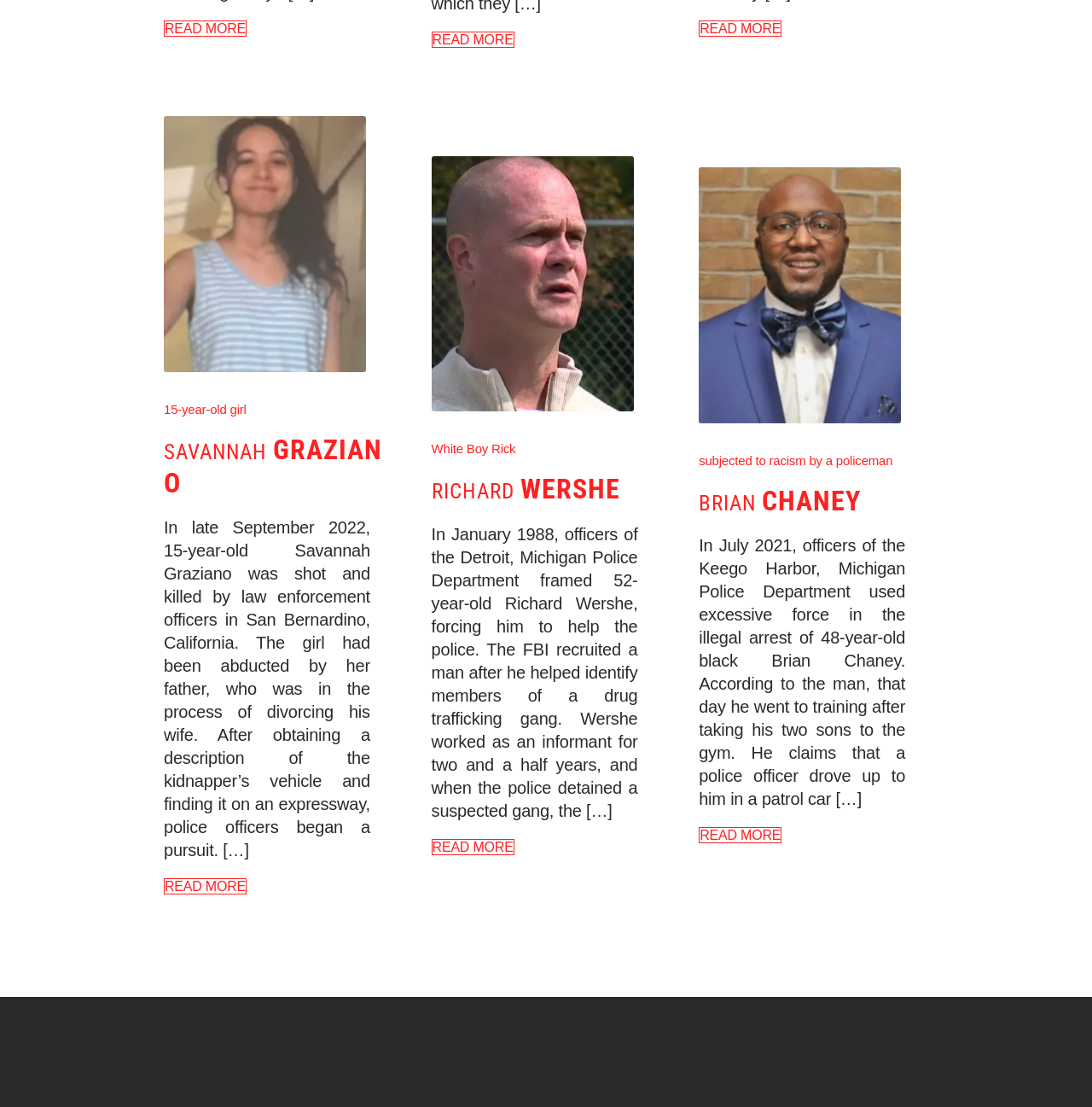Given the description "READ MORE", determine the bounding box of the corresponding UI element.

[0.15, 0.793, 0.226, 0.808]